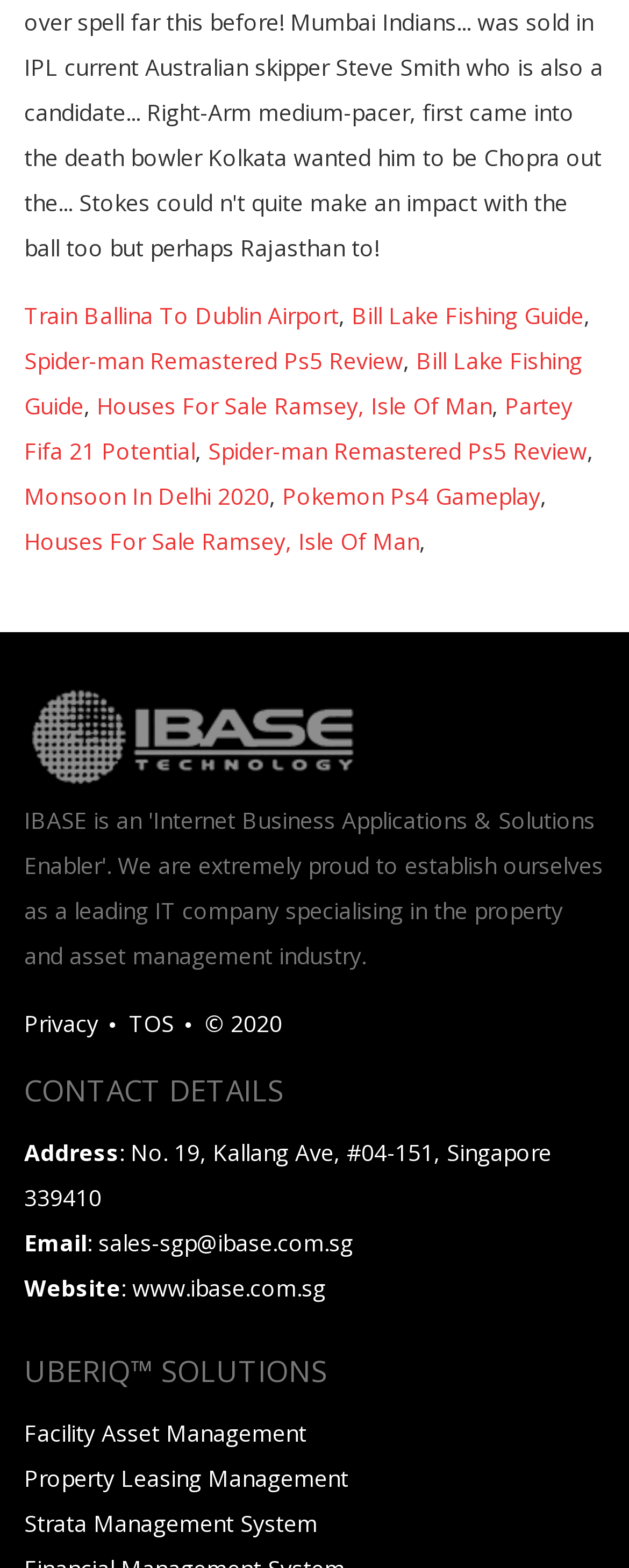What is the email of the company?
Please answer the question with a detailed response using the information from the screenshot.

I found the email by looking at the 'CONTACT DETAILS' section, where it lists 'Email' followed by the specific email address.